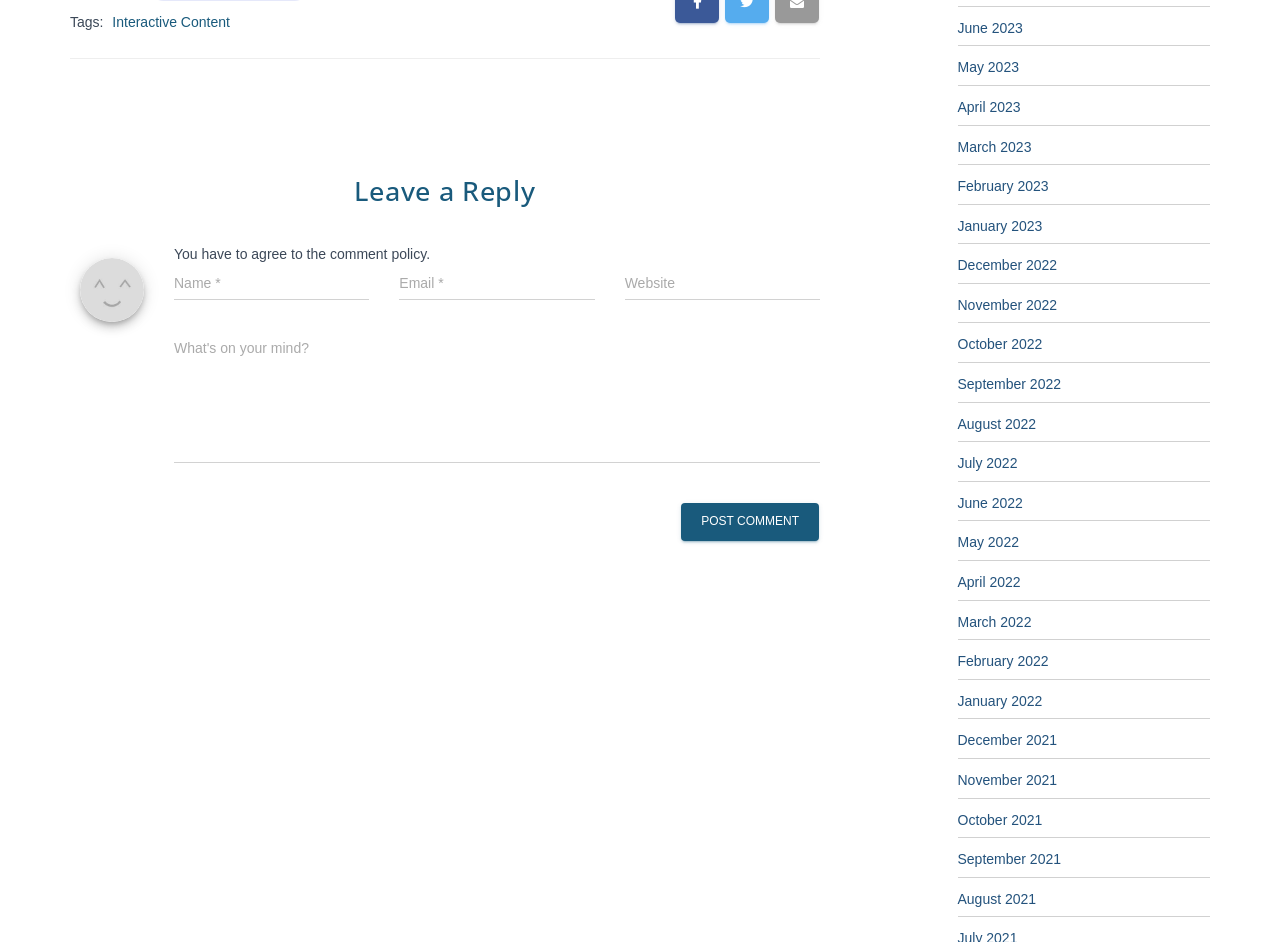Bounding box coordinates are to be given in the format (top-left x, top-left y, bottom-right x, bottom-right y). All values must be floating point numbers between 0 and 1. Provide the bounding box coordinate for the UI element described as: April 2023

[0.748, 0.105, 0.797, 0.122]